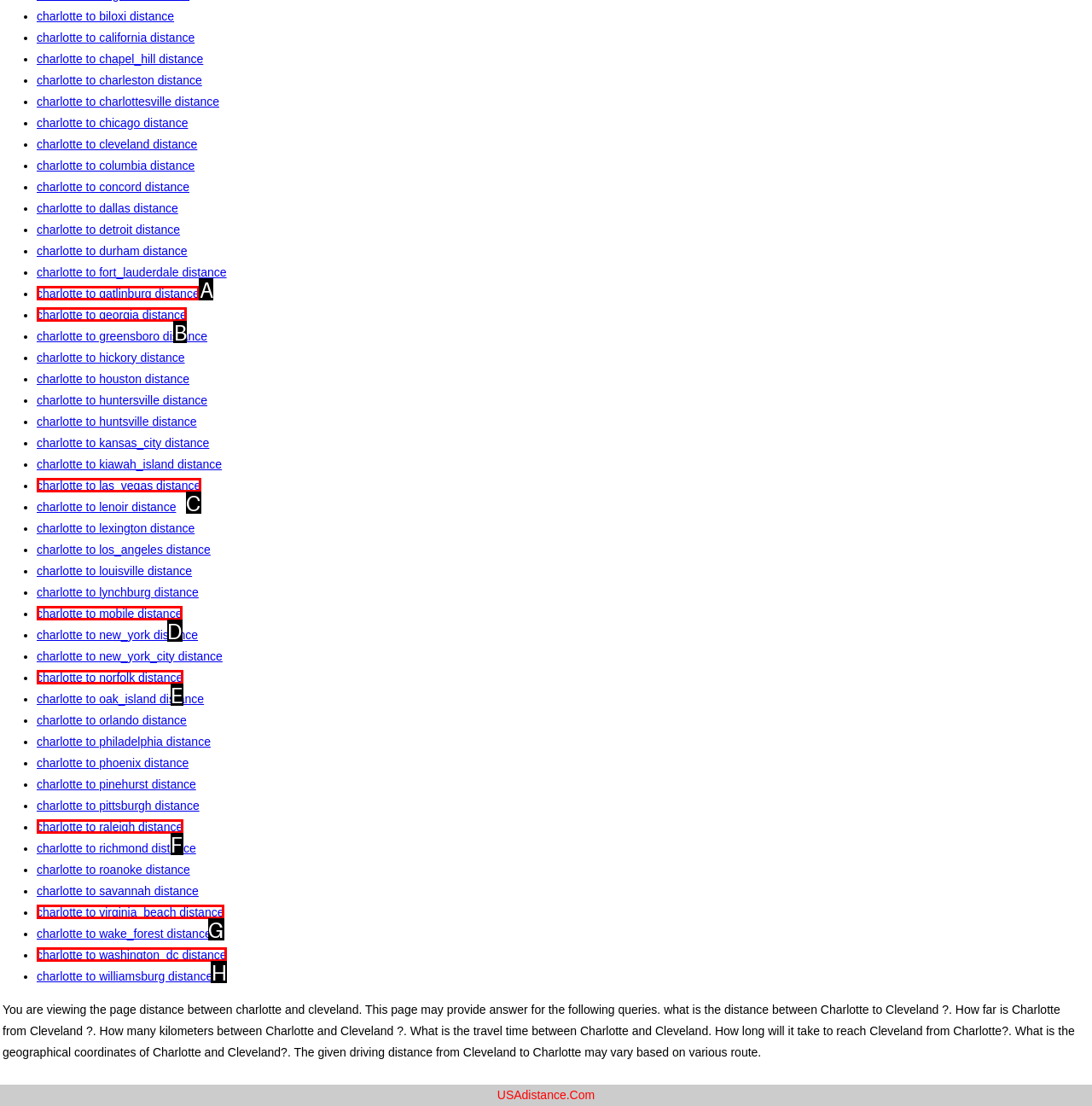Given the description: charlotte to gatlinburg distance, identify the HTML element that fits best. Respond with the letter of the correct option from the choices.

A